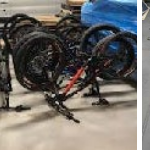Could you please study the image and provide a detailed answer to the question:
What is the backdrop of the bicycles?

The image portrays the bicycles positioned against a backdrop of pallets and what appears to be a blue tarp, indicating a storage or warehouse environment.